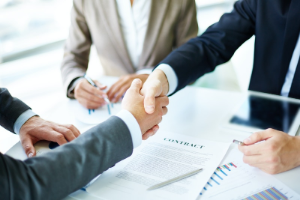What are the individuals wearing?
Using the image as a reference, give an elaborate response to the question.

The two professionals in the image are dressed in formal attire, which suggests a professional and respectful atmosphere during the business negotiation.